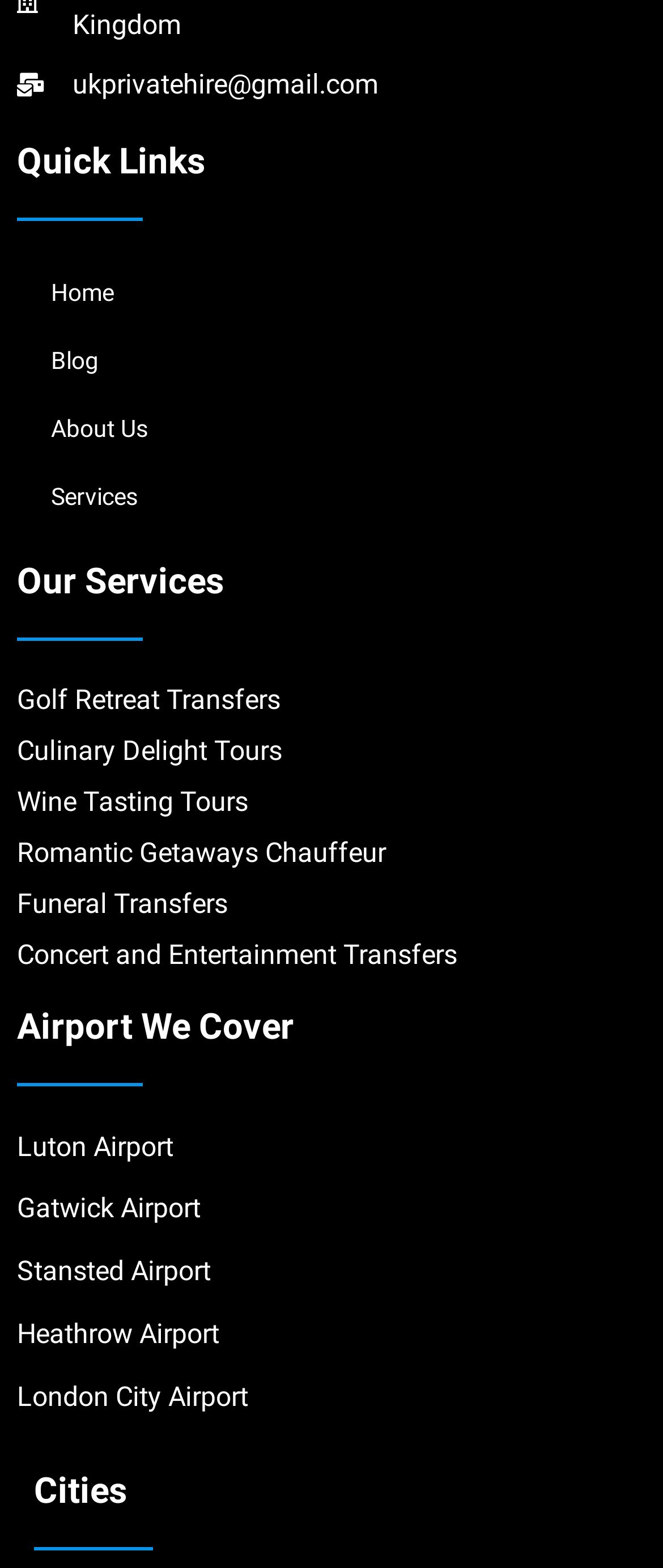Please answer the following question using a single word or phrase: 
What is the first service listed?

Golf Retreat Transfers